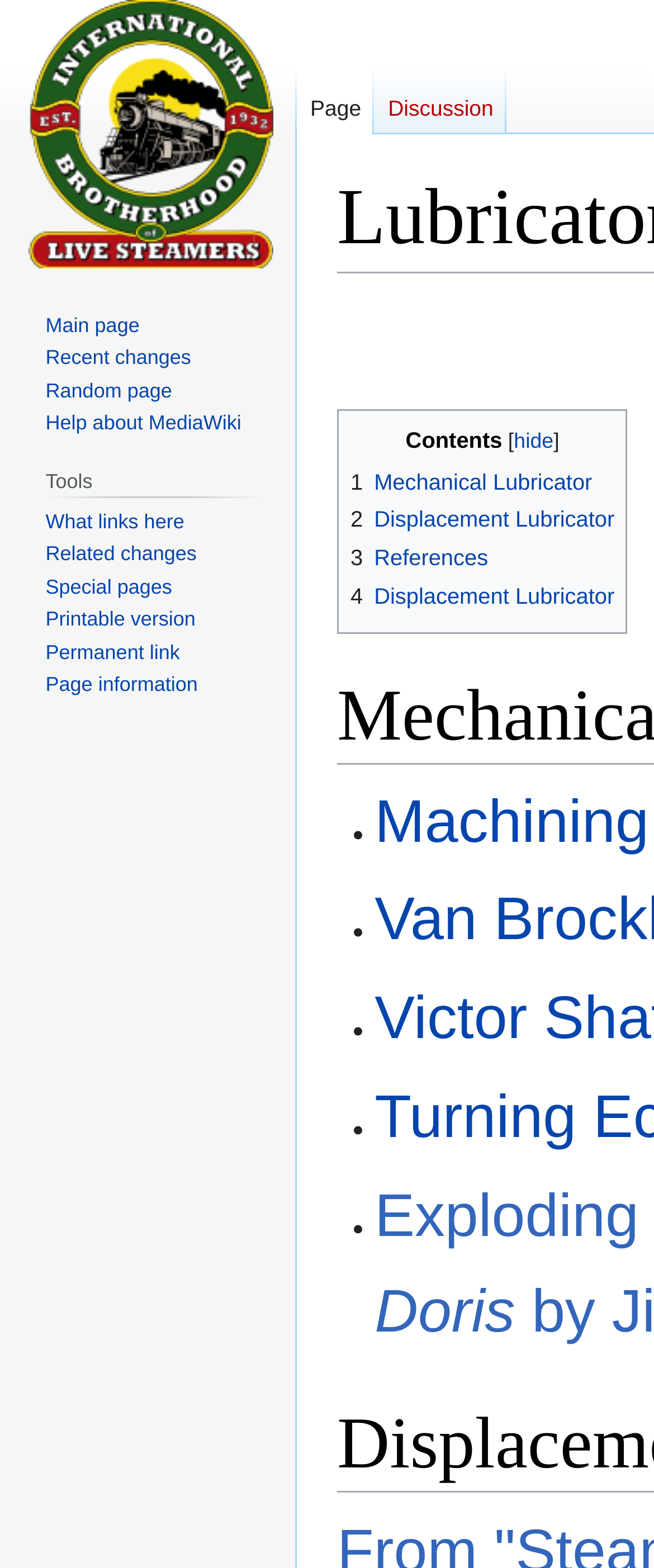Please specify the bounding box coordinates of the area that should be clicked to accomplish the following instruction: "Visit the main page". The coordinates should consist of four float numbers between 0 and 1, i.e., [left, top, right, bottom].

[0.021, 0.0, 0.431, 0.171]